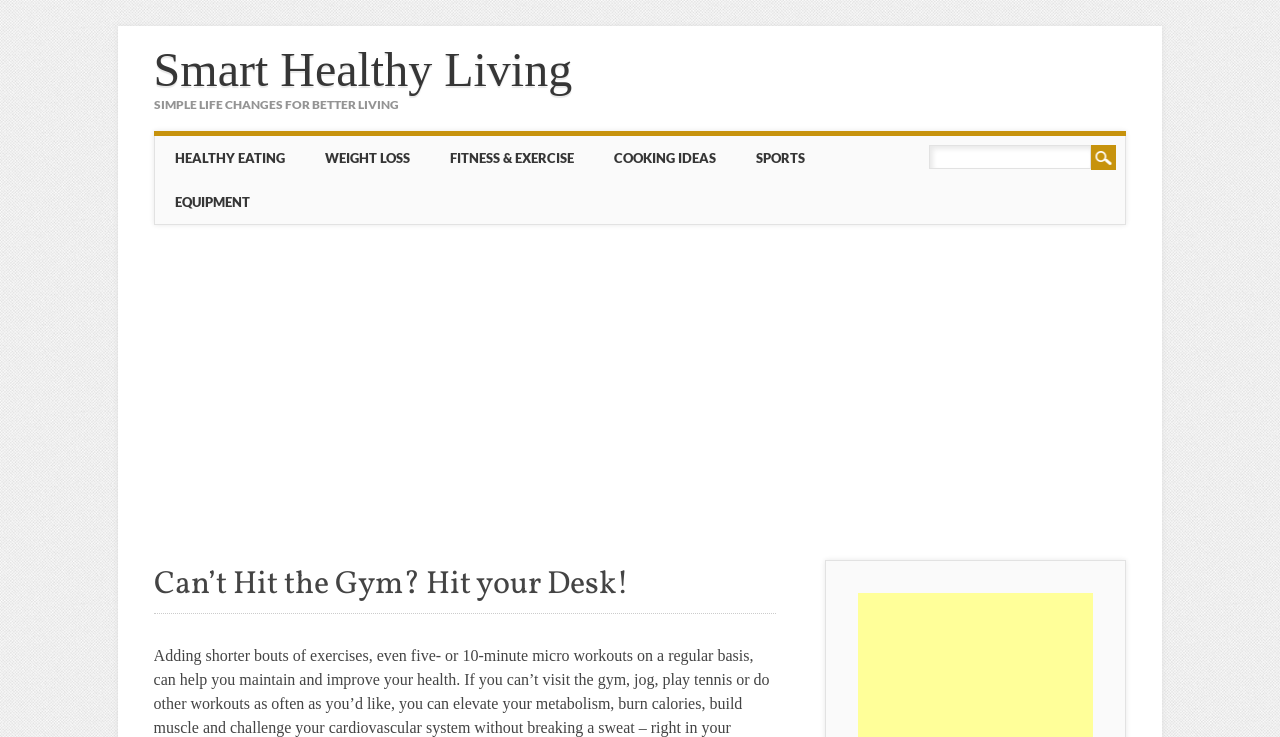Give an extensive and precise description of the webpage.

The webpage is about Smart Healthy Living, with a focus on fitness and wellness. At the top, there is a link to the website's main page, "Smart Healthy Living", followed by a heading that reads "SIMPLE LIFE CHANGES FOR BETTER LIVING". Below this, there is a main menu section with links to various categories, including "HEALTHY EATING", "WEIGHT LOSS", "FITNESS & EXERCISE", "COOKING IDEAS", "SPORTS", and "EQUIPMENT". These links are arranged horizontally, with "HEALTHY EATING" on the left and "EQUIPMENT" on the right.

To the right of the main menu, there is a search bar with a text box and a "Search" button. Below the main menu, there is a large advertisement iframe that takes up most of the page's width. Within the advertisement, there is a heading that reads "Can’t Hit the Gym? Hit your Desk!", which is likely the title of an article or promotion.

Overall, the webpage appears to be a health and fitness website with various resources and categories for users to explore.